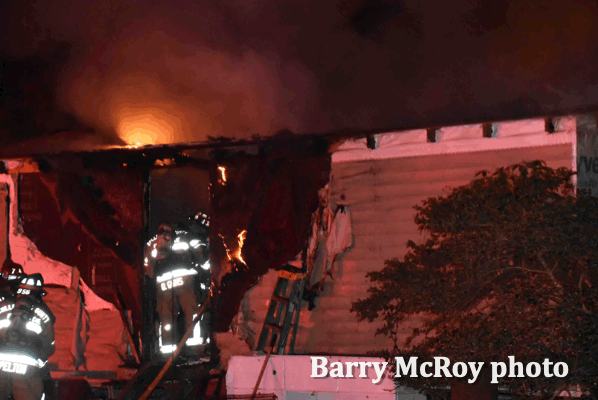Is the home in the backdrop on fire?
Based on the image, give a concise answer in the form of a single word or short phrase.

Yes